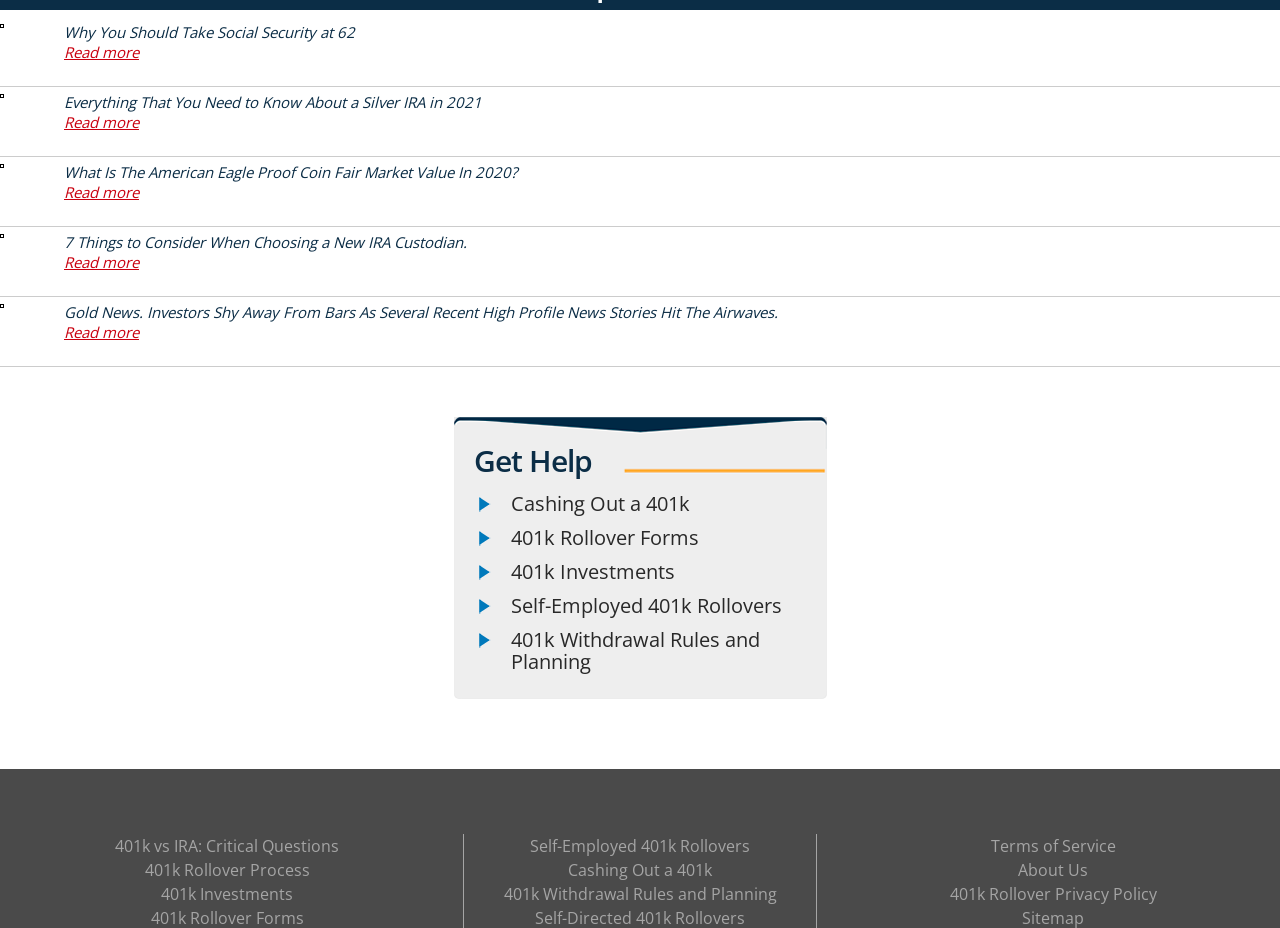Find the bounding box coordinates for the area that should be clicked to accomplish the instruction: "Get help with 401k rollover forms".

[0.399, 0.562, 0.626, 0.598]